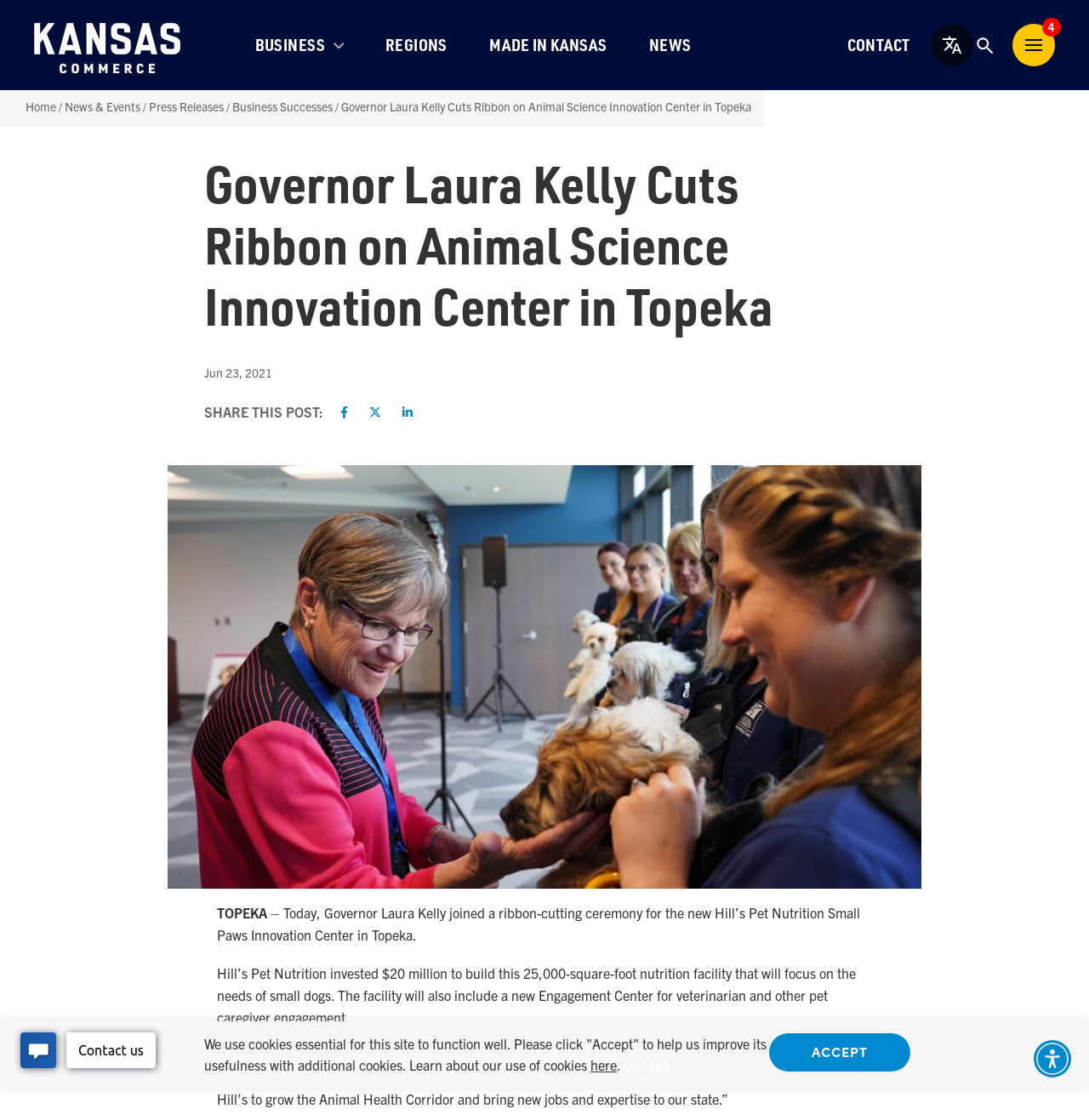Identify and provide the text of the main header on the webpage.

Governor Laura Kelly Cuts Ribbon on Animal Science Innovation Center in Topeka